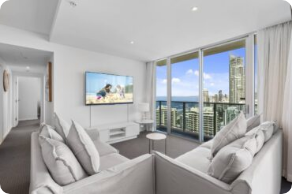Give an elaborate caption for the image.

This image showcases a beautifully designed living area in the Orchid Residences, Apartment 23405. The room features large floor-to-ceiling windows that flood the space with natural light, offering stunning views of the city and the ocean beyond. In the foreground, two plush sofas adorned with soft, light-colored cushions provide a cozy seating arrangement, complemented by a modern coffee table in between. 

A sleek television mounted on the wall invites relaxation and entertainment, while elegant decor elements enhance the overall ambiance. The light color palette and contemporary furnishings create an inviting atmosphere for guests, making this apartment an ideal retreat. This snapshot captures the essence of luxury and comfort in a self-contained holiday apartment.